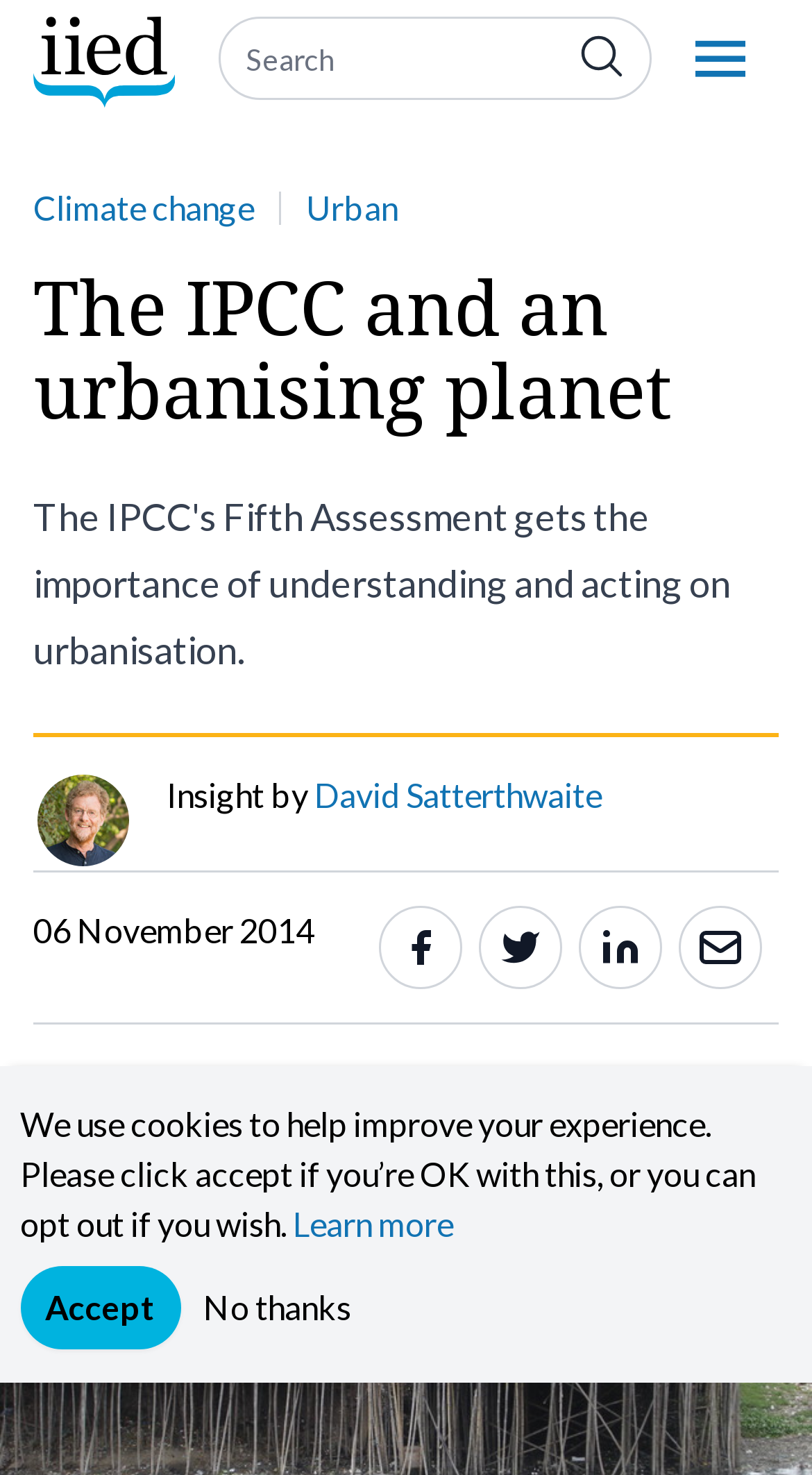For the element described, predict the bounding box coordinates as (top-left x, top-left y, bottom-right x, bottom-right y). All values should be between 0 and 1. Element description: title="Home"

[0.041, 0.011, 0.237, 0.073]